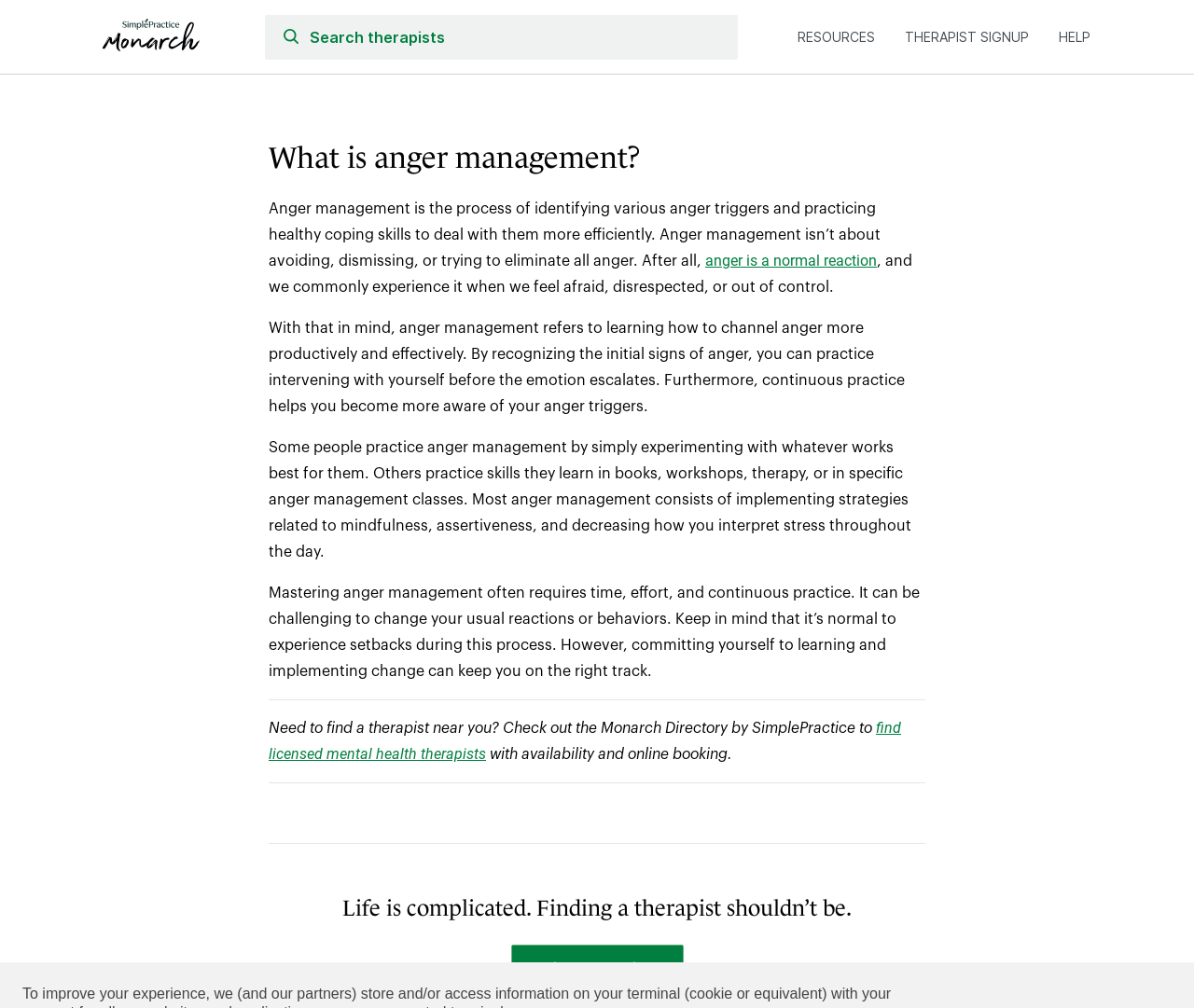Identify the bounding box coordinates of the specific part of the webpage to click to complete this instruction: "Learn more about anger management".

[0.591, 0.25, 0.734, 0.267]